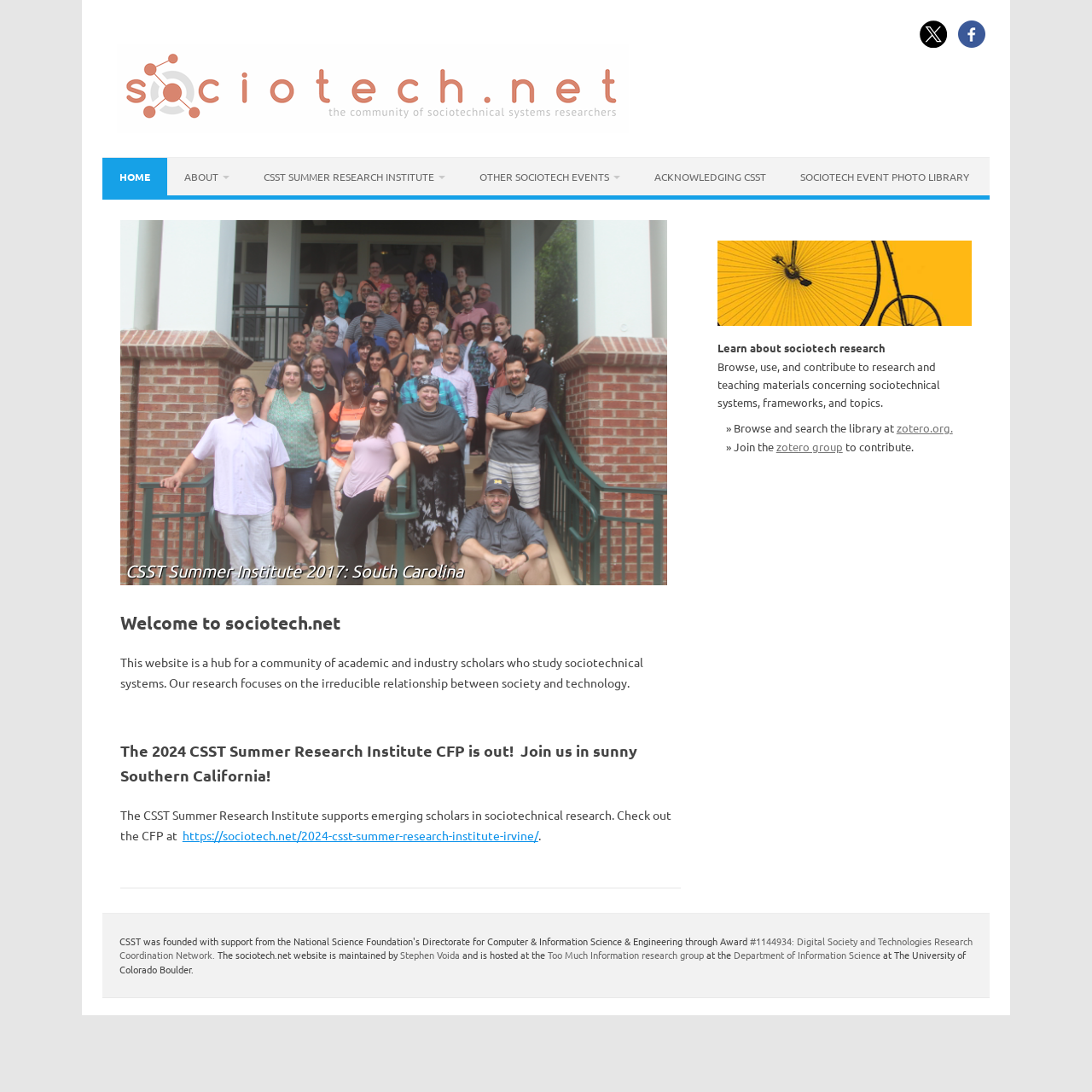Locate the bounding box coordinates of the clickable part needed for the task: "Follow us on Twitter".

[0.838, 0.032, 0.871, 0.046]